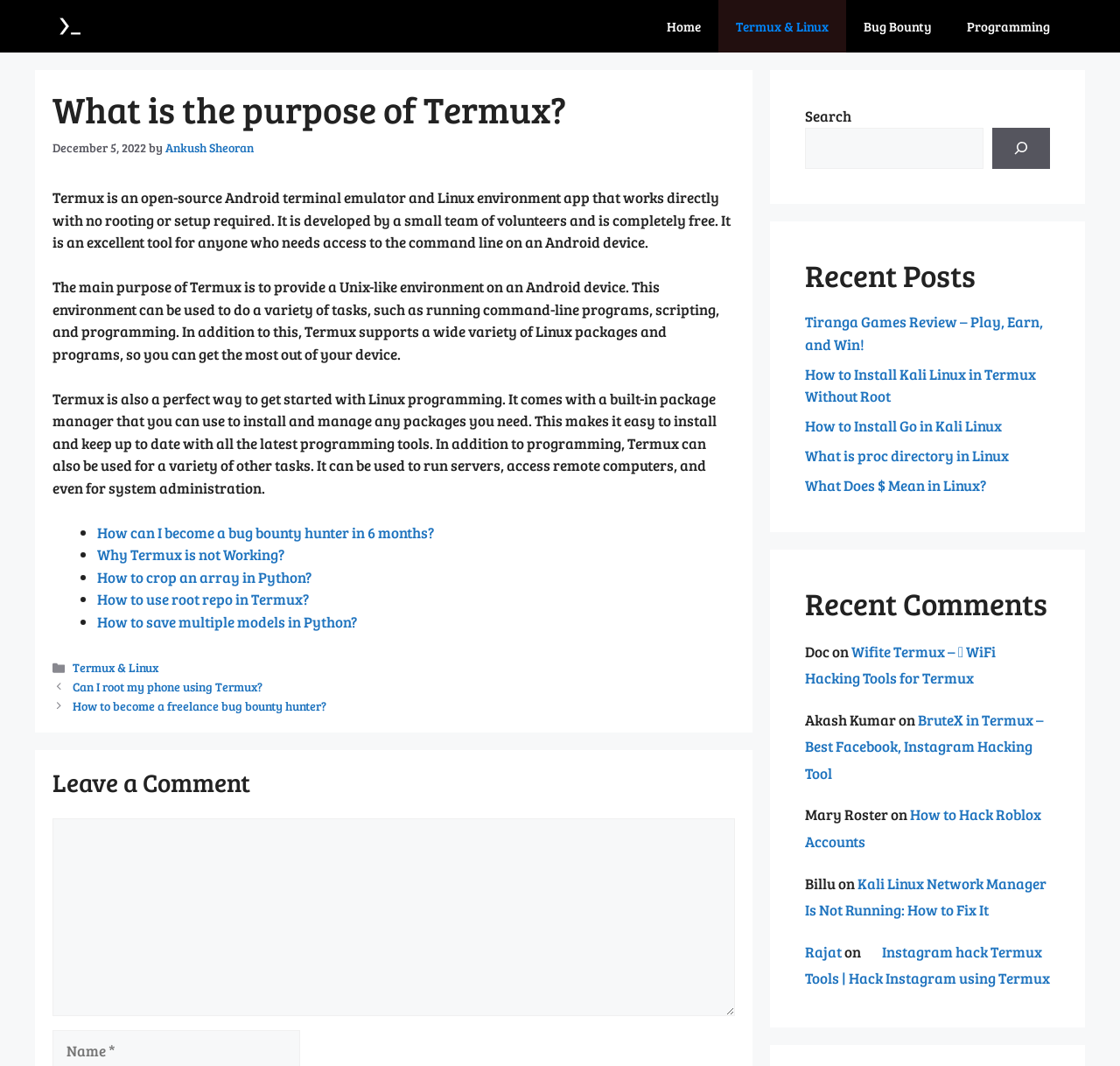Identify and provide the main heading of the webpage.

What is the purpose of Termux?